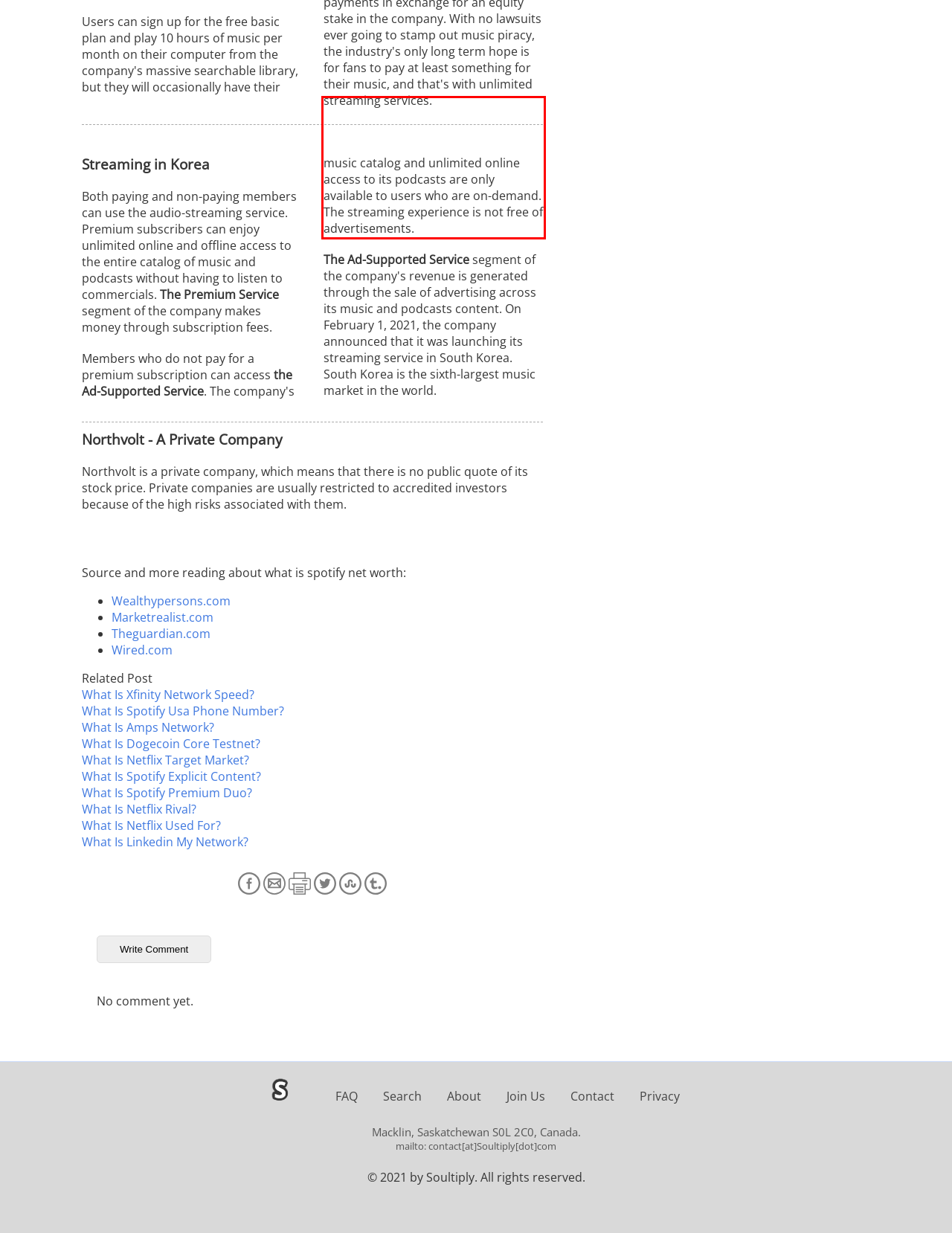Using the provided webpage screenshot, identify and read the text within the red rectangle bounding box.

Members who do not pay for a premium subscription can access the Ad-Supported Service. The company's music catalog and unlimited online access to its podcasts are only available to users who are on-demand. The streaming experience is not free of advertisements.